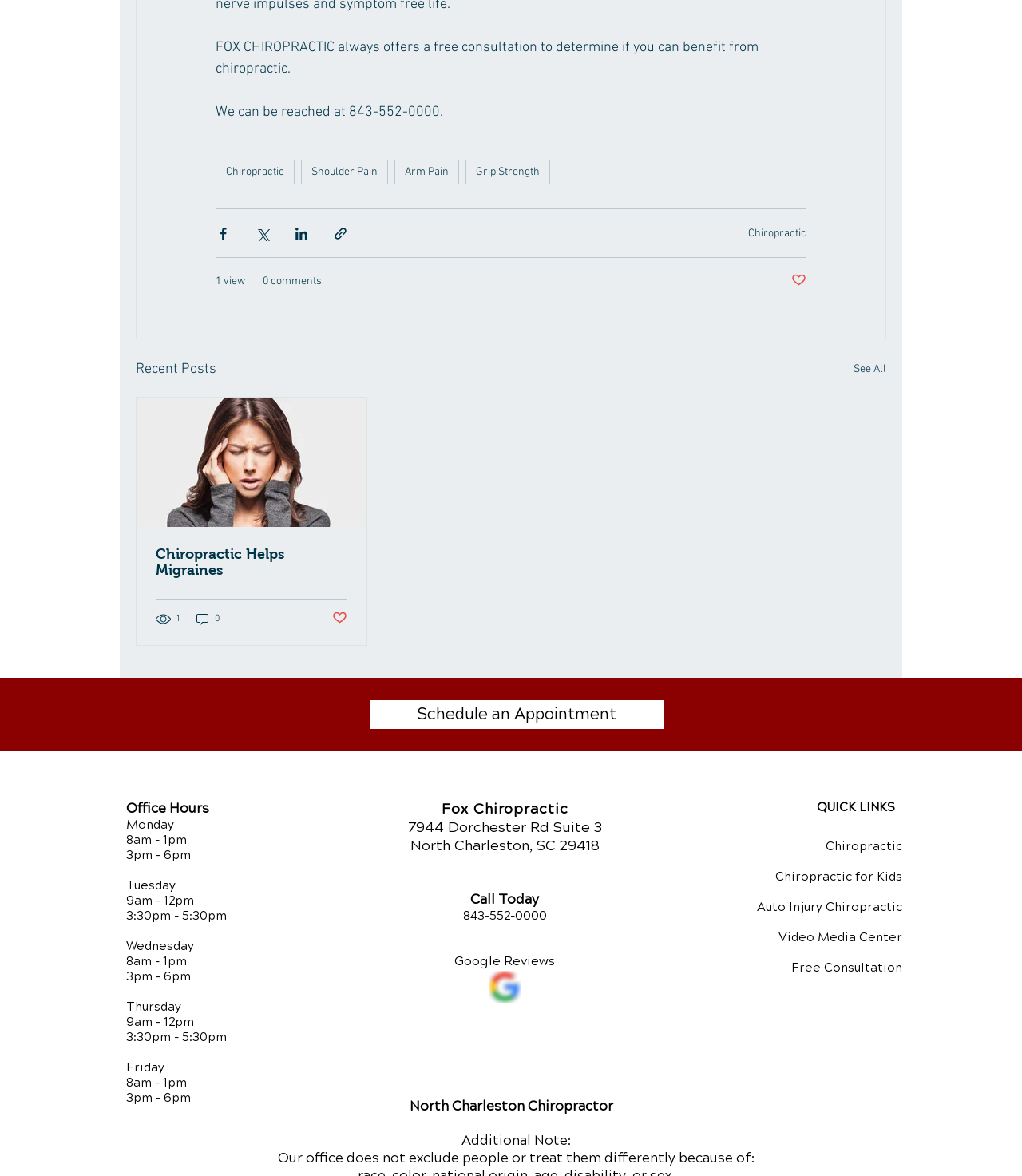Locate the bounding box coordinates of the clickable region necessary to complete the following instruction: "Call the office at 843-552-0000". Provide the coordinates in the format of four float numbers between 0 and 1, i.e., [left, top, right, bottom].

[0.453, 0.773, 0.519, 0.785]